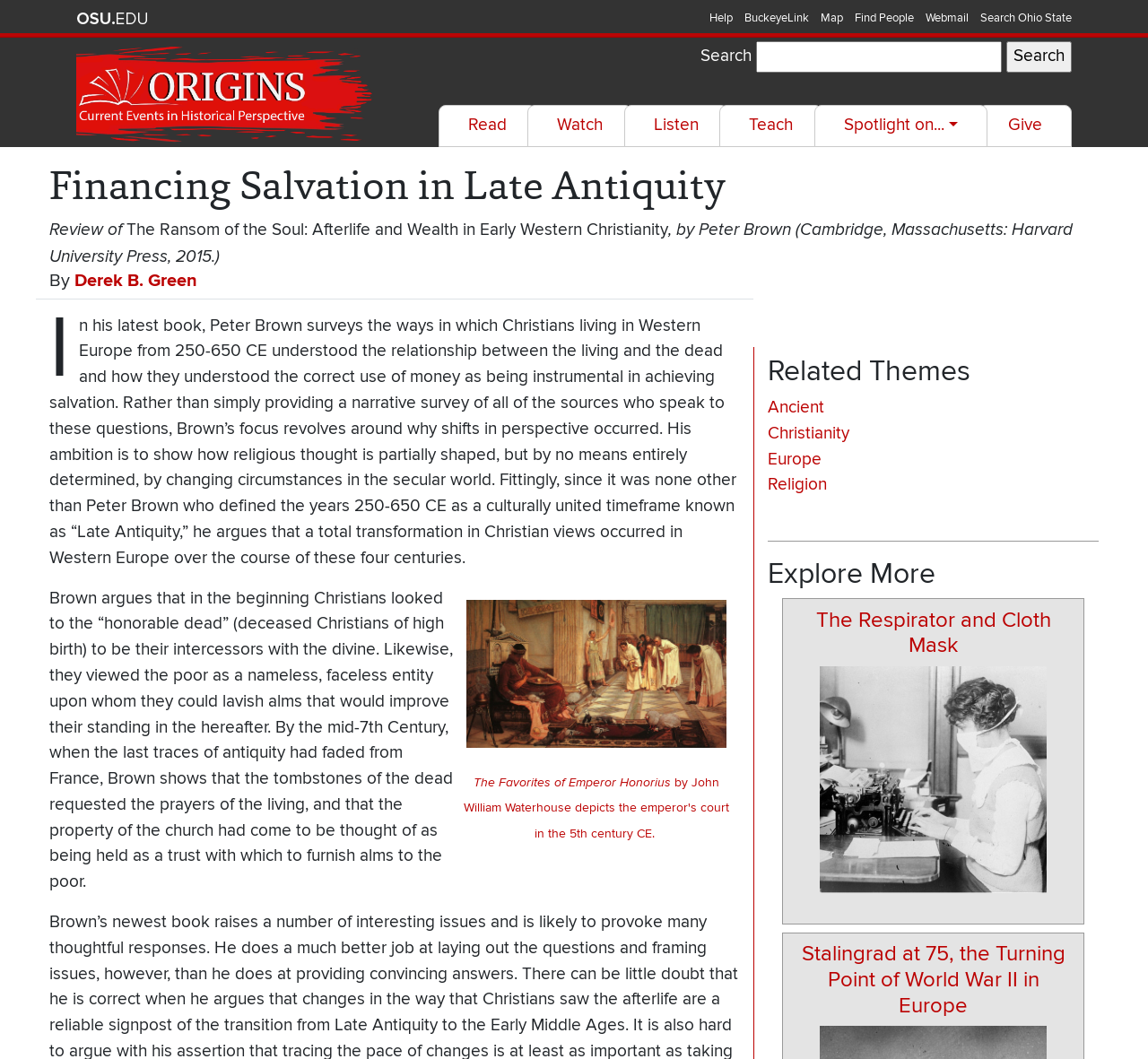What is the time period being discussed in the book?
Look at the webpage screenshot and answer the question with a detailed explanation.

The answer can be inferred from the text 'In his latest book, Peter Brown surveys the ways in which Christians living in Western Europe from 250-650 CE understood the relationship between the living and the dead...' which is a static text element on the webpage.